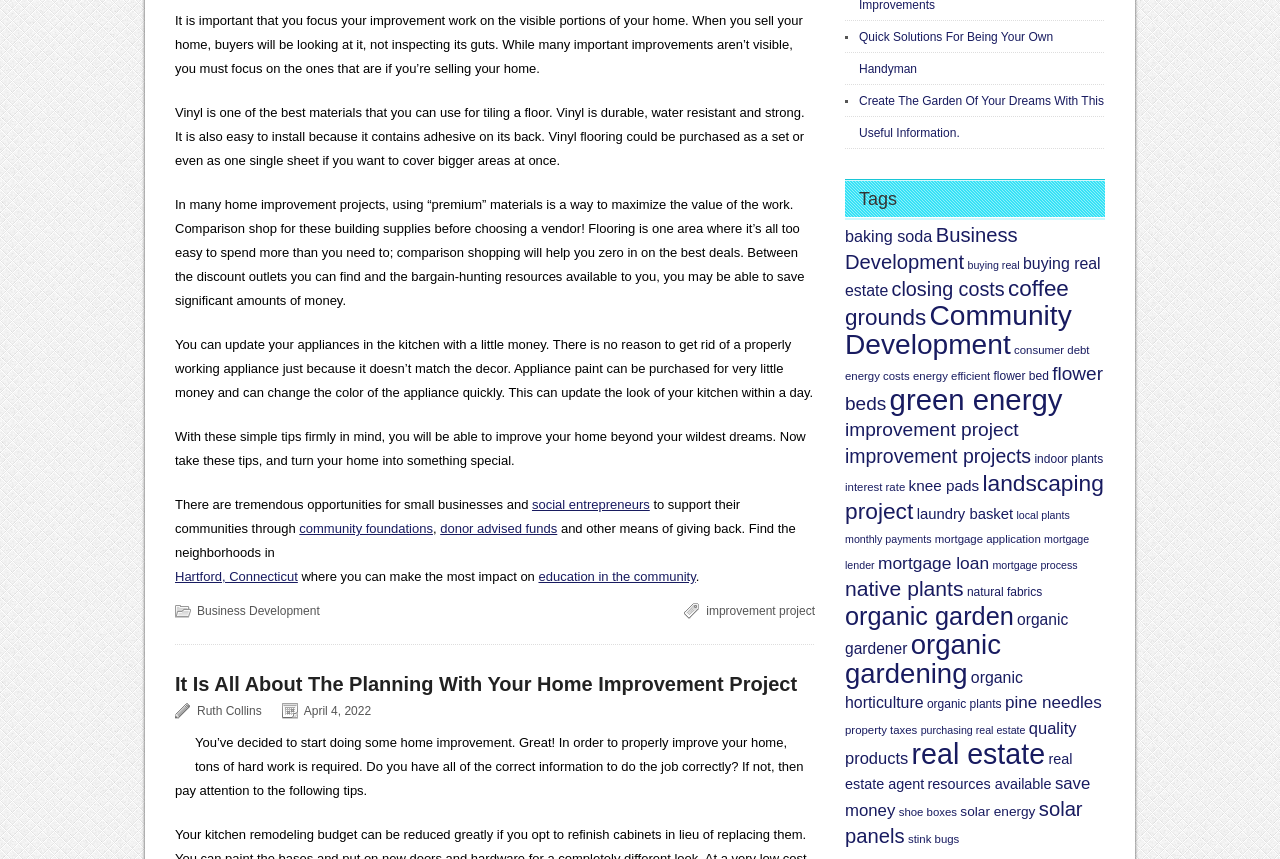Identify the bounding box of the HTML element described here: "Pin it Pin on Pinterest". Provide the coordinates as four float numbers between 0 and 1: [left, top, right, bottom].

None